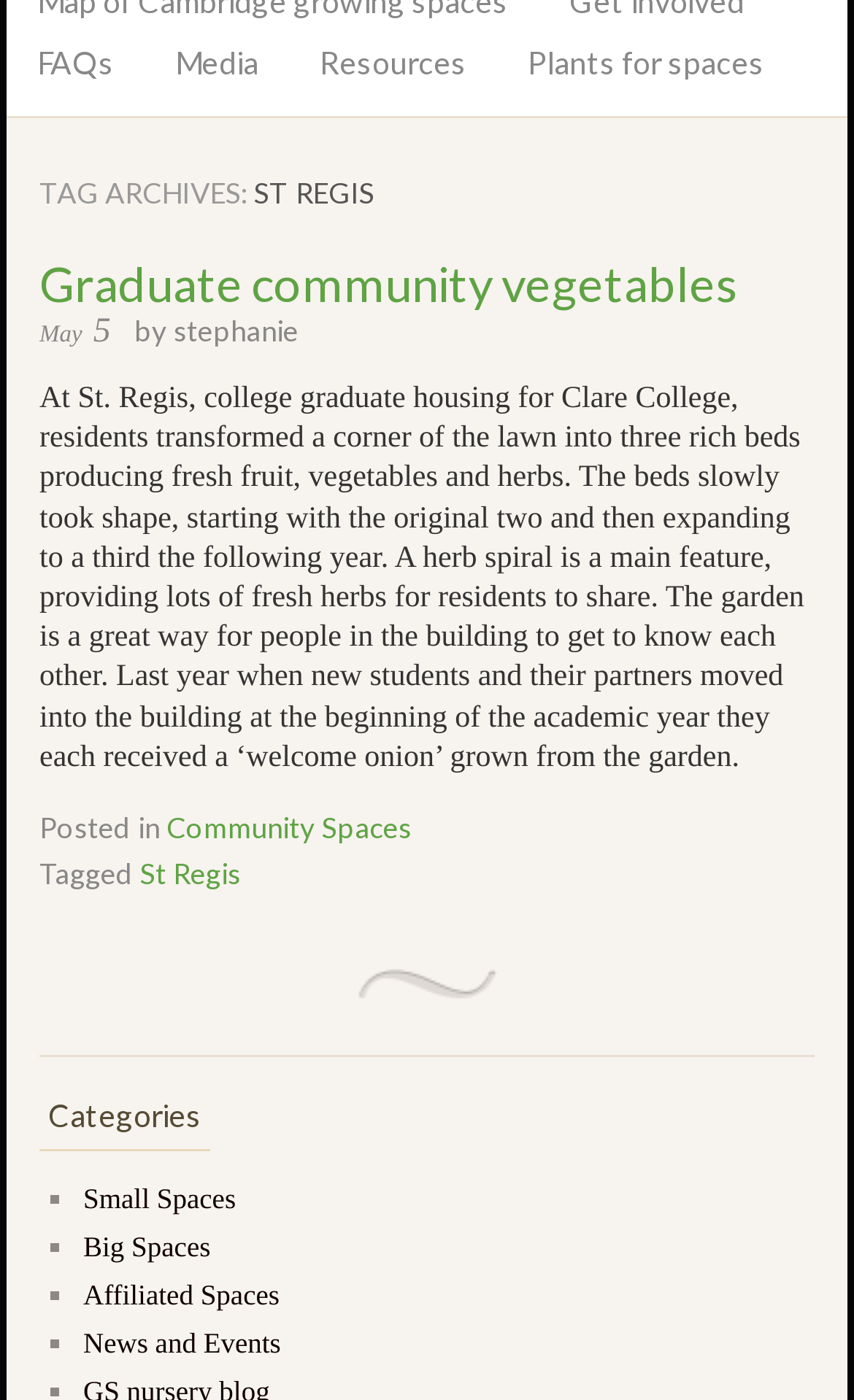Predict the bounding box coordinates for the UI element described as: "Affiliated Spaces". The coordinates should be four float numbers between 0 and 1, presented as [left, top, right, bottom].

[0.097, 0.913, 0.327, 0.937]